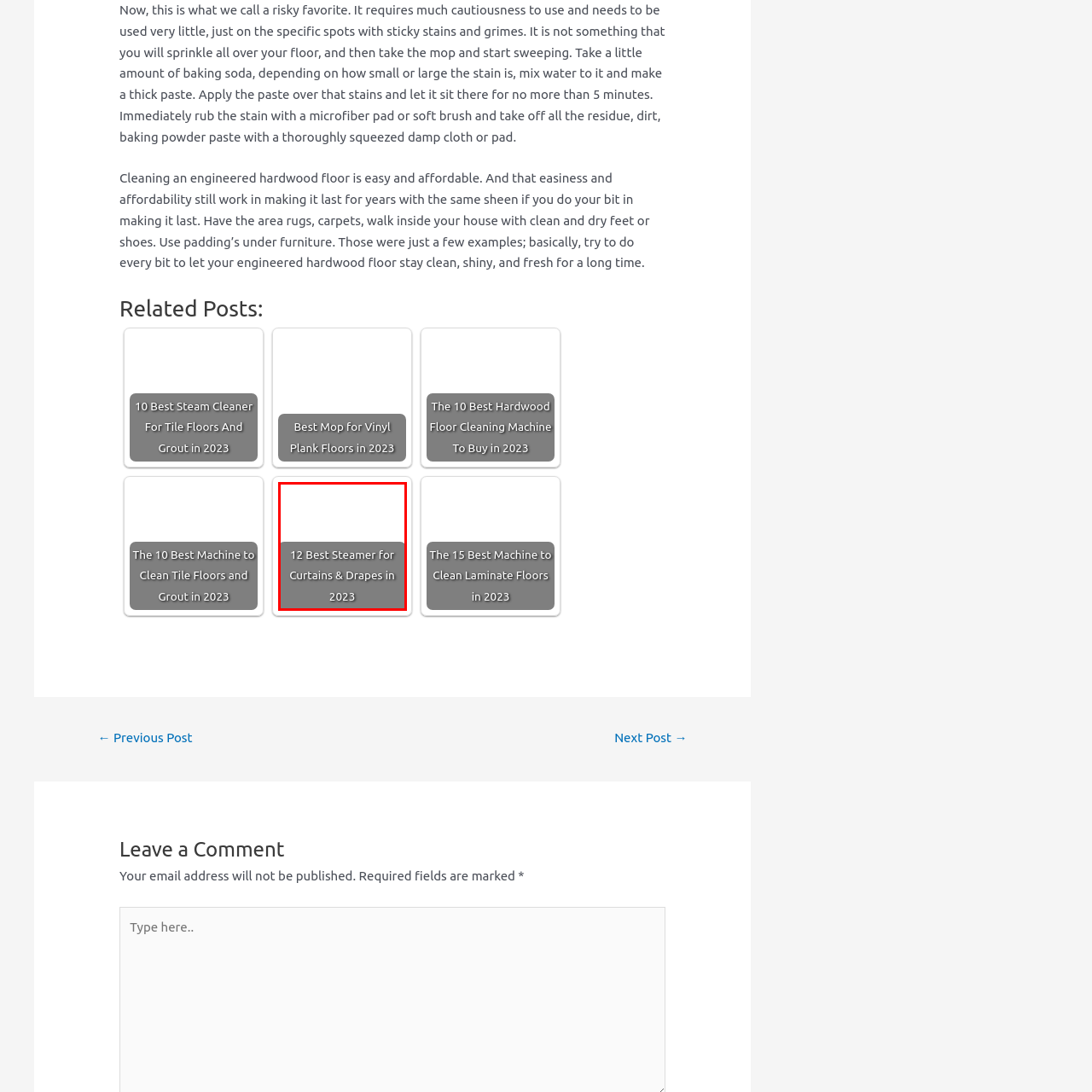Offer an in-depth description of the scene contained in the red rectangle.

The image showcases the title "12 Best Steamer for Curtains & Drapes in 2023," presented in a clean, bold font on a gray background. This title suggests a curated list aimed at helping readers find the best steamers available for maintaining and cleaning curtains and drapes, highlighting their functionality and ease of use for home care. Such steamers are essential tools for keeping fabric fresh and wrinkle-free, providing an efficient solution for everyday maintenance of household textiles. This title likely serves as a focal point for readers interested in enhancing their cleaning routines.